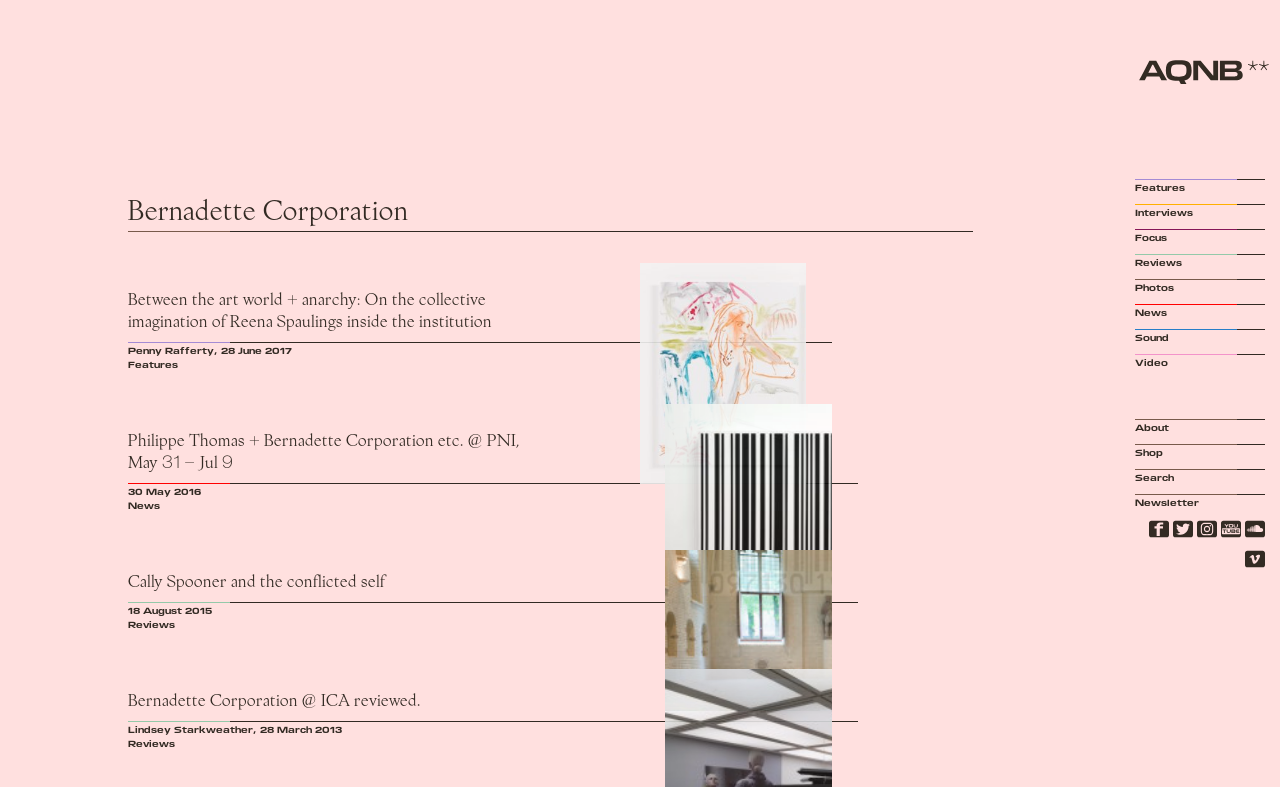Respond to the question below with a single word or phrase: What is the first link in the navigation menu?

Features